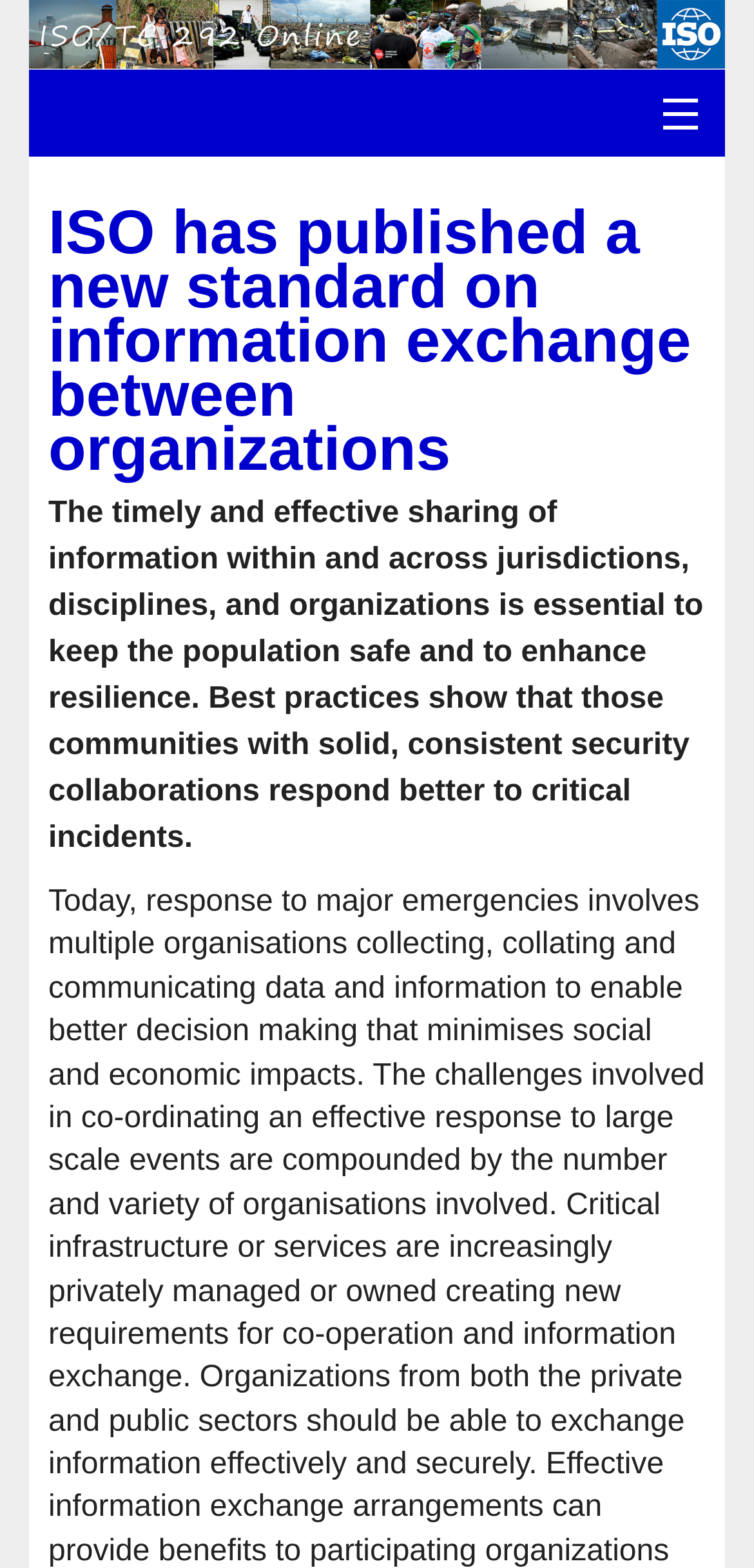Identify the bounding box coordinates of the area you need to click to perform the following instruction: "Contact ISO TC 292".

[0.038, 0.741, 0.962, 0.813]